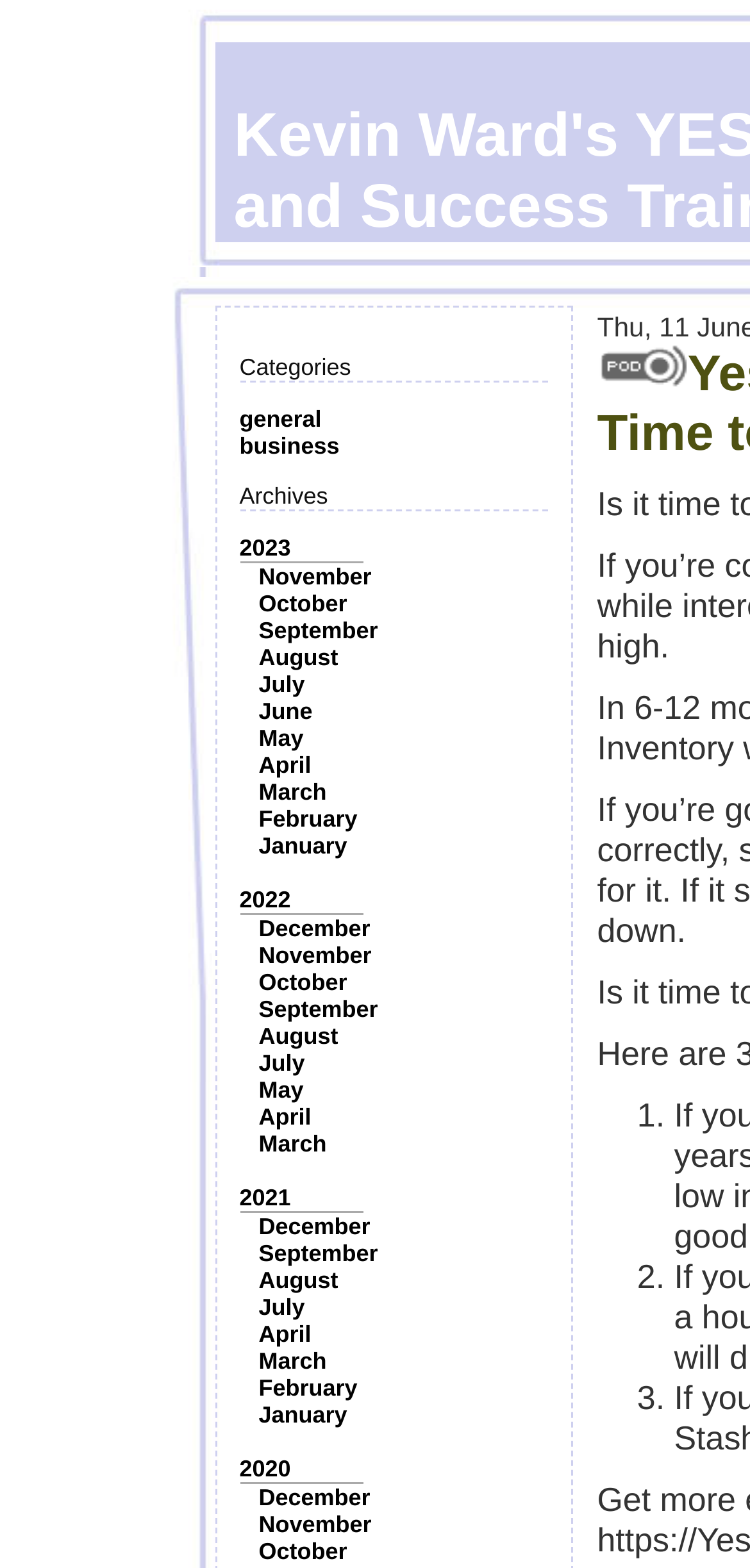How many links are under the year 2022?
By examining the image, provide a one-word or phrase answer.

12